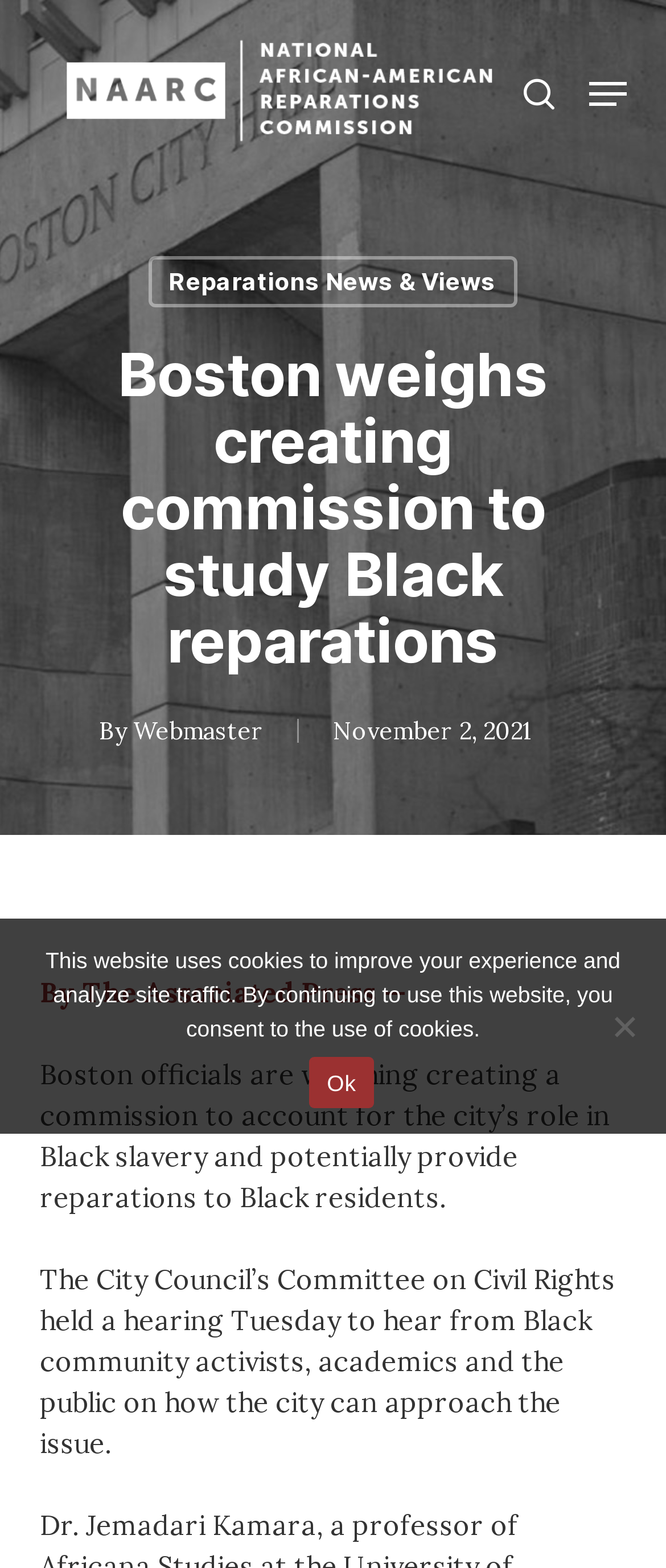Give a detailed explanation of the elements present on the webpage.

The webpage appears to be a news article about Boston officials considering creating a commission to study Black reparations. At the top left of the page, there is a search bar with a "Search" textbox and a "Close Search" link next to it. Below the search bar, there is a link to the National African American Reparations Commission (NAARC) accompanied by two images.

On the top right side of the page, there is a navigation menu button and a link to "Reparations News & Views". The main article title, "Boston weighs creating commission to study Black reparations", is a heading located at the top center of the page.

Below the title, there is a byline that reads "By The Associated Press" followed by the article's publication date, "November 2, 2021". The article's content is divided into paragraphs, with the first paragraph describing how Boston officials are considering creating a commission to account for the city's role in Black slavery and potentially provide reparations to Black residents.

The second paragraph discusses a hearing held by the City Council's Committee on Civil Rights to gather input from Black community activists, academics, and the public on how the city can approach the issue of reparations. At the bottom of the page, there is a cookie notice dialog with a message explaining the website's use of cookies and a link to accept or decline the use of cookies.